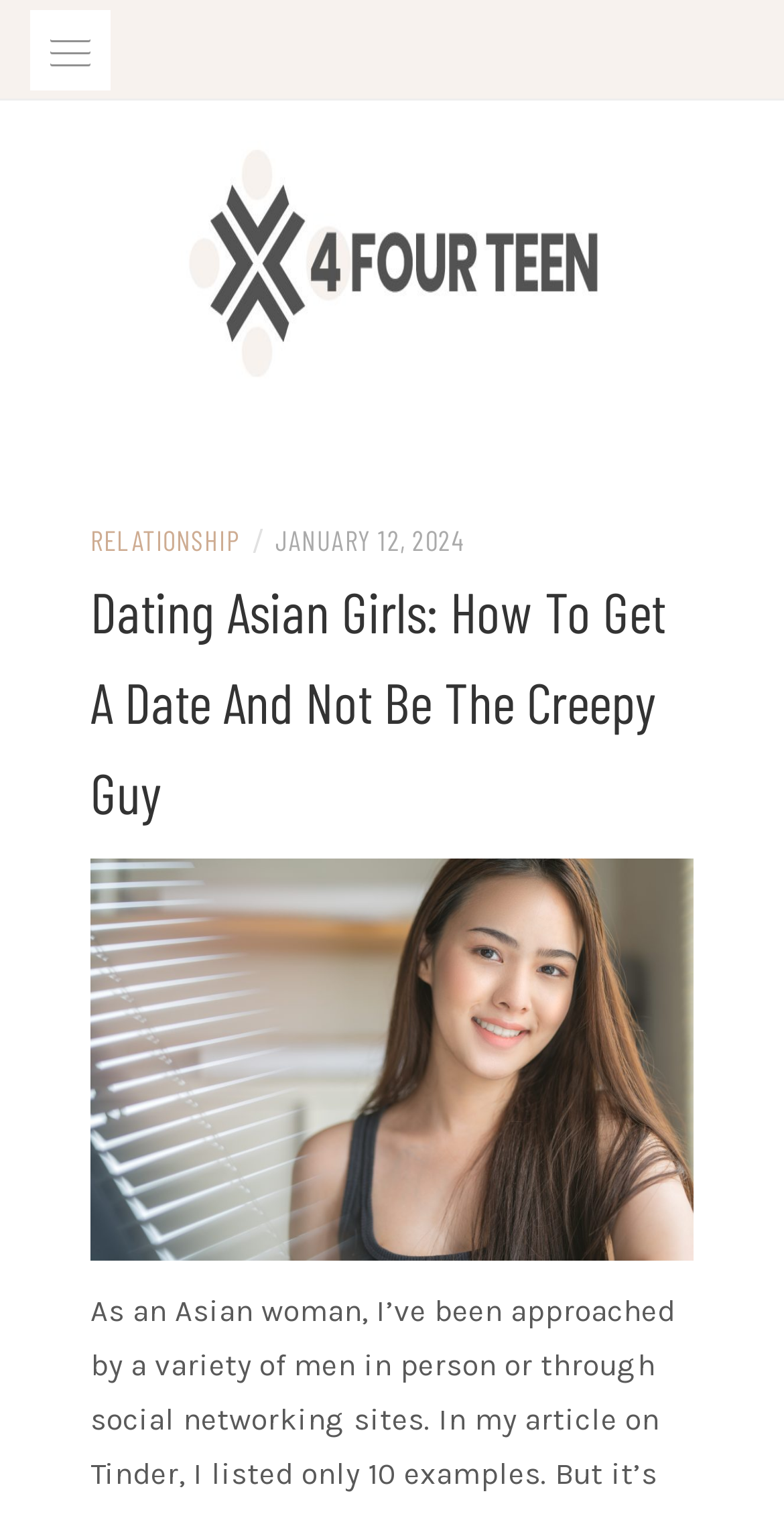What is the position of the navigation menu?
Observe the image and answer the question with a one-word or short phrase response.

top-left